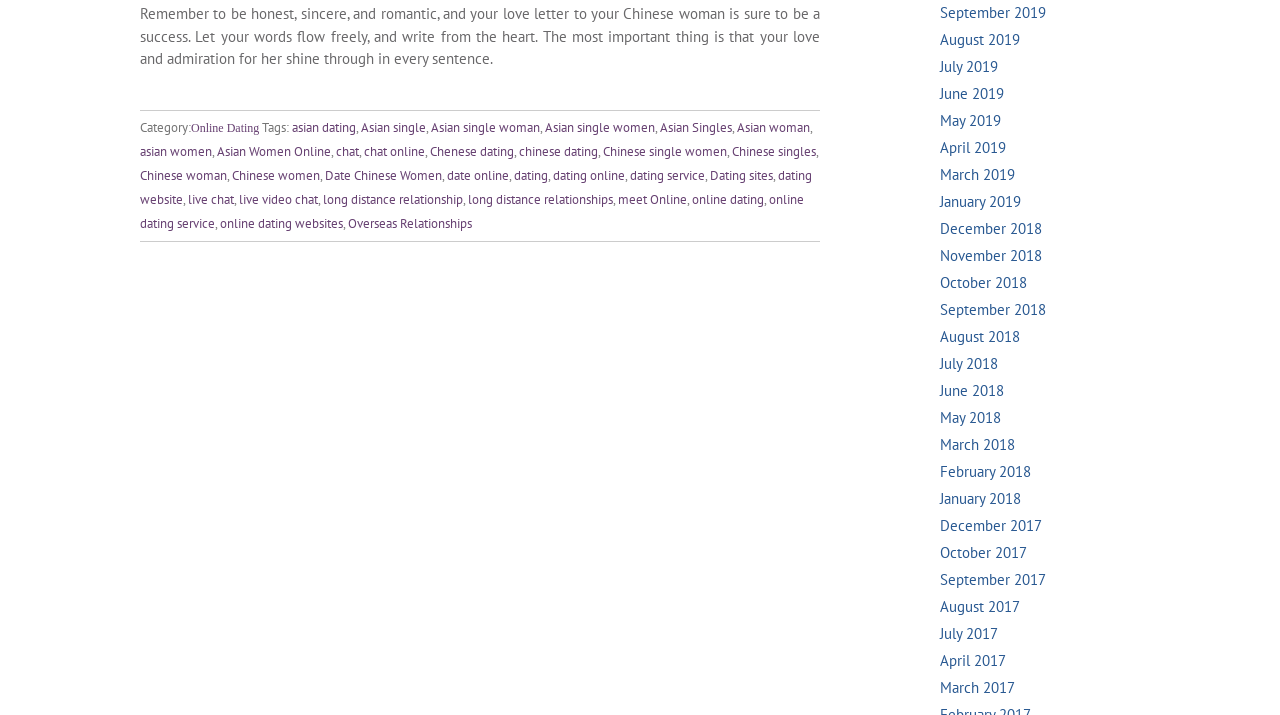Consider the image and give a detailed and elaborate answer to the question: 
Are there any links to specific dates on this webpage?

Yes, there are links to specific dates on this webpage. These links are located at the bottom of the page and include dates such as 'September 2019', 'August 2019', and 'July 2019', among others.